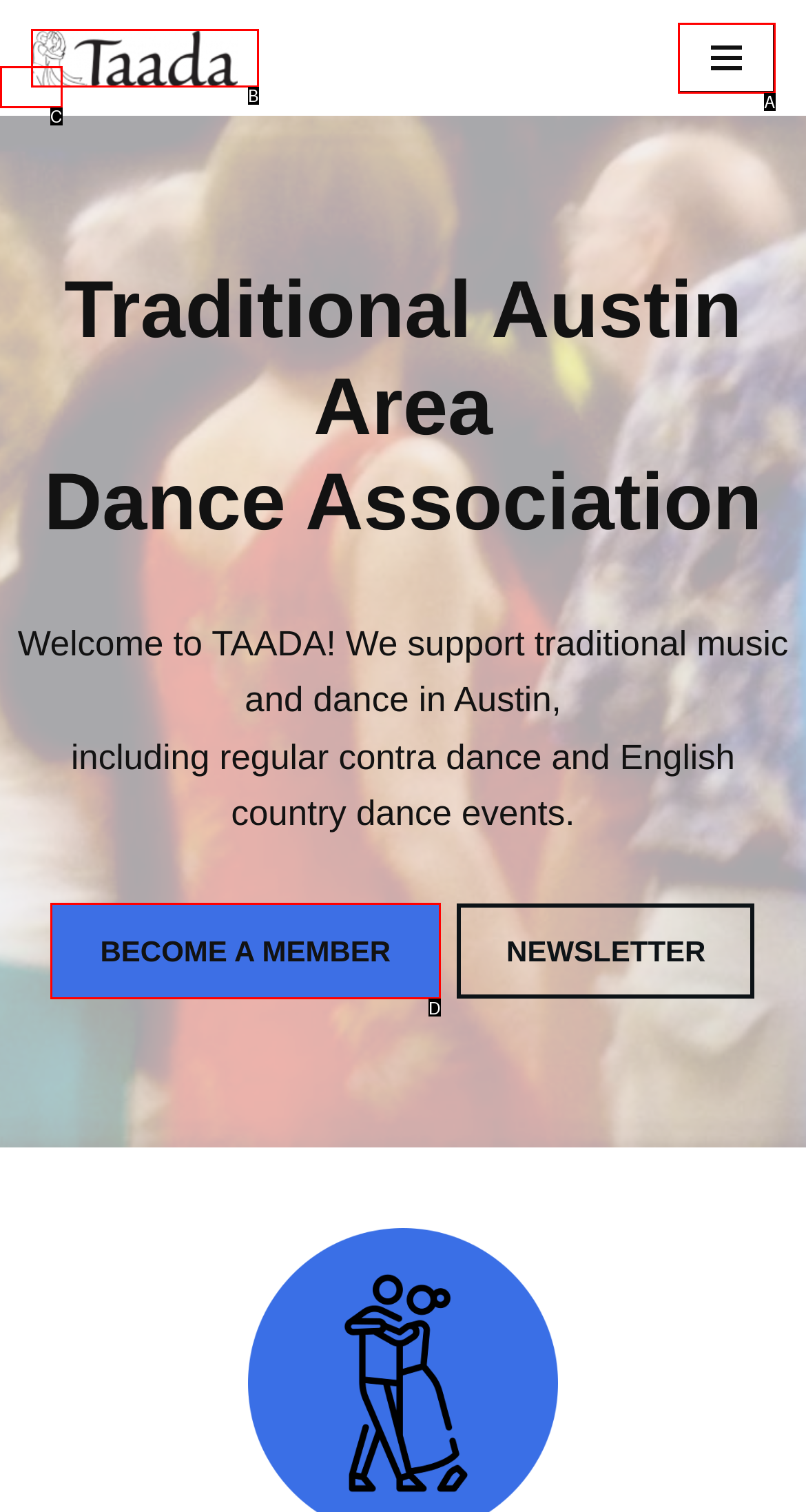Select the option that aligns with the description: BECOME A MEMBER
Respond with the letter of the correct choice from the given options.

D